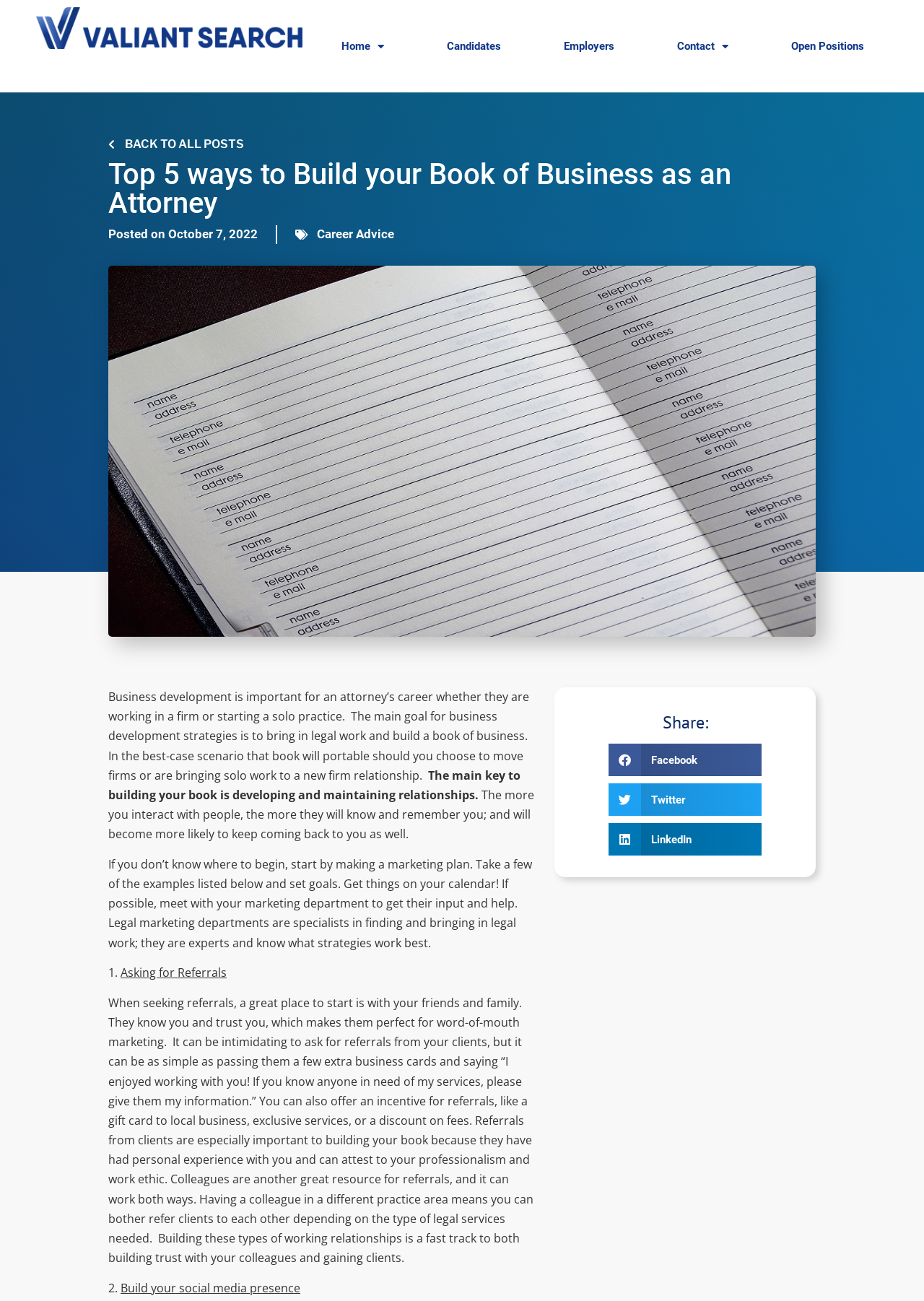Locate the bounding box coordinates of the area to click to fulfill this instruction: "Click on the 'Home' link". The bounding box should be presented as four float numbers between 0 and 1, in the order [left, top, right, bottom].

[0.336, 0.028, 0.45, 0.043]